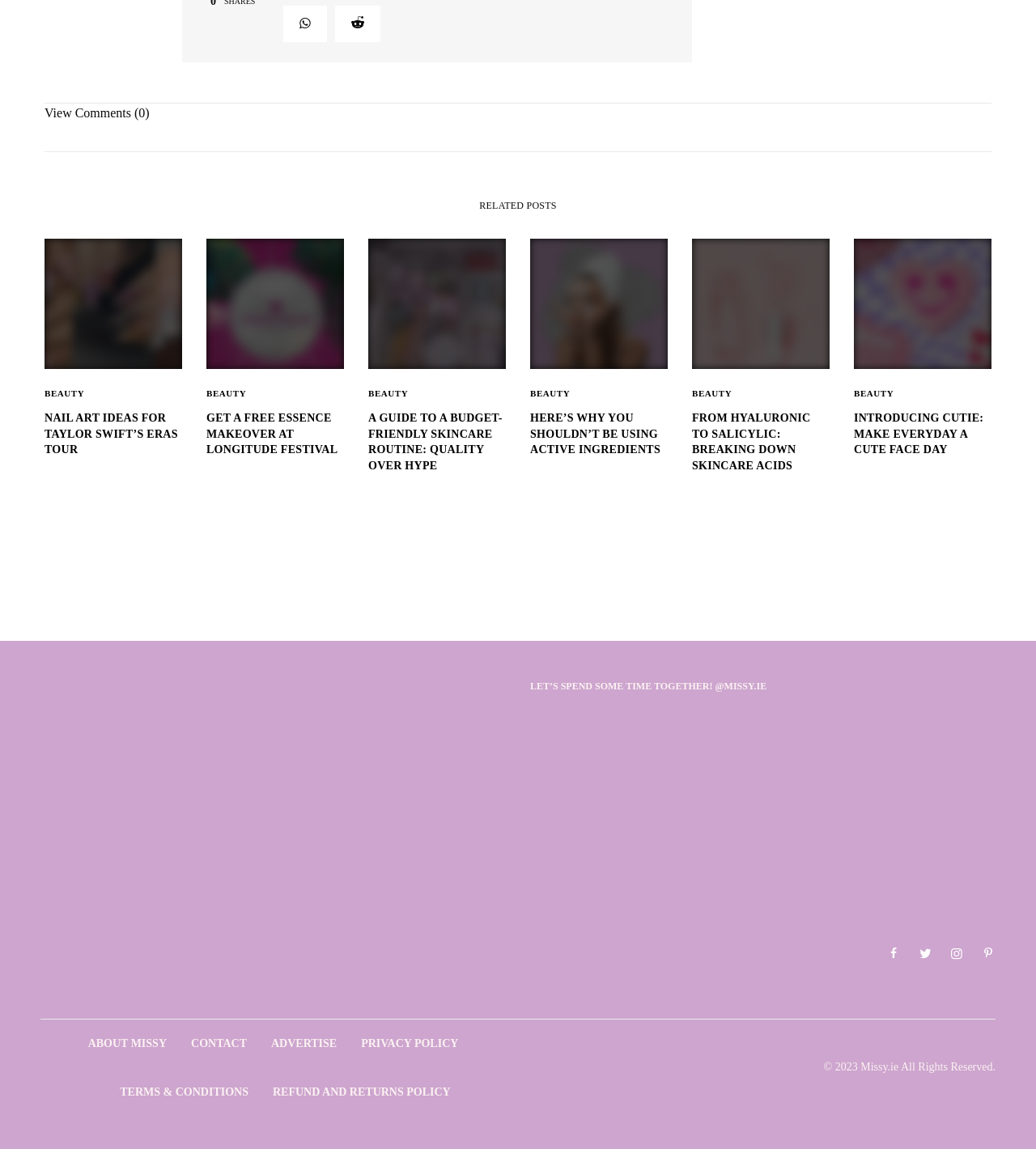Extract the bounding box coordinates for the UI element described by the text: "Refund and Returns Policy". The coordinates should be in the form of [left, top, right, bottom] with values between 0 and 1.

[0.263, 0.929, 0.435, 0.972]